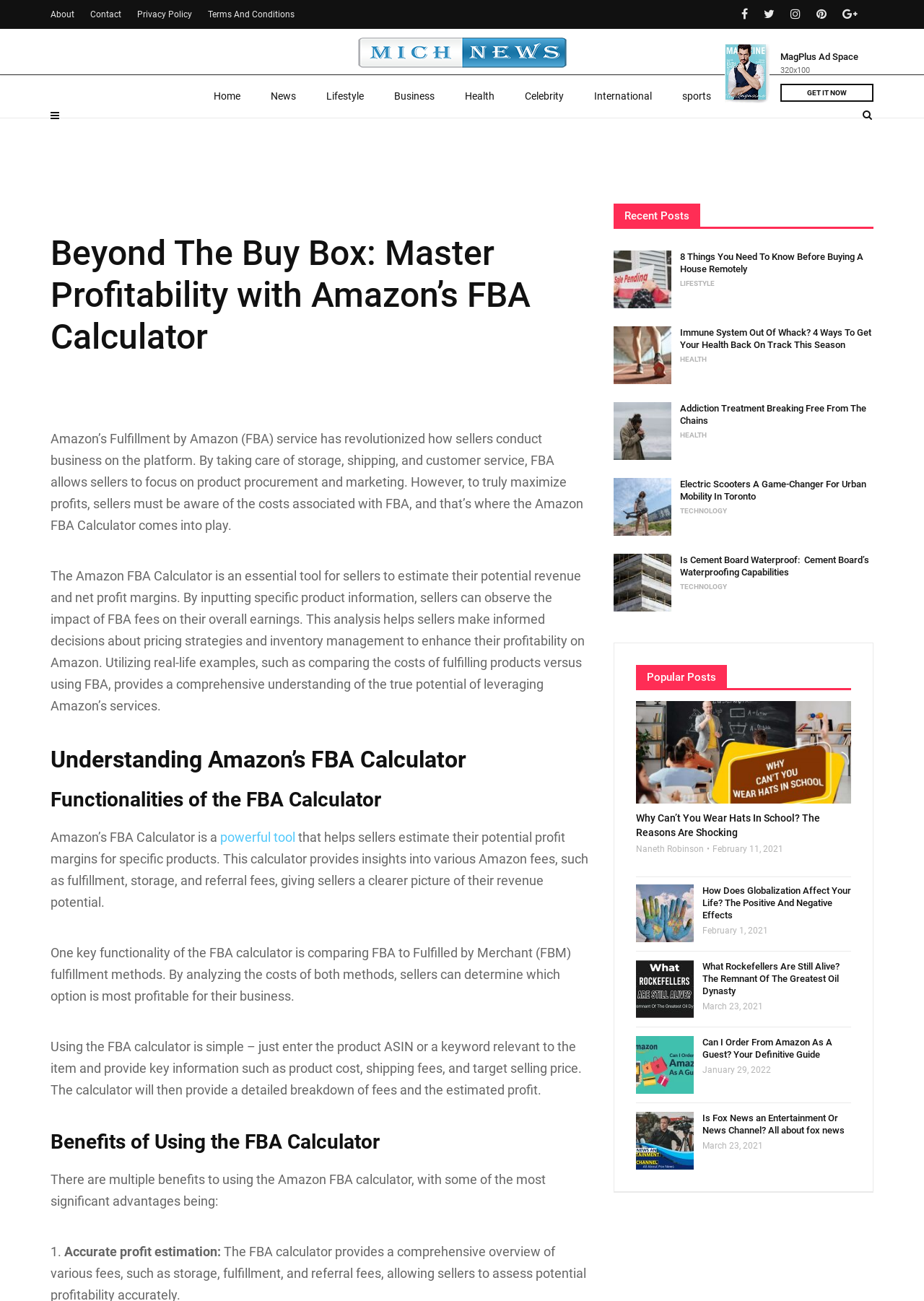Respond to the following question with a brief word or phrase:
What is the category of the article 'Electric Scooters A Game-Changer For Urban Mobility In Toronto'?

TECHNOLOGY